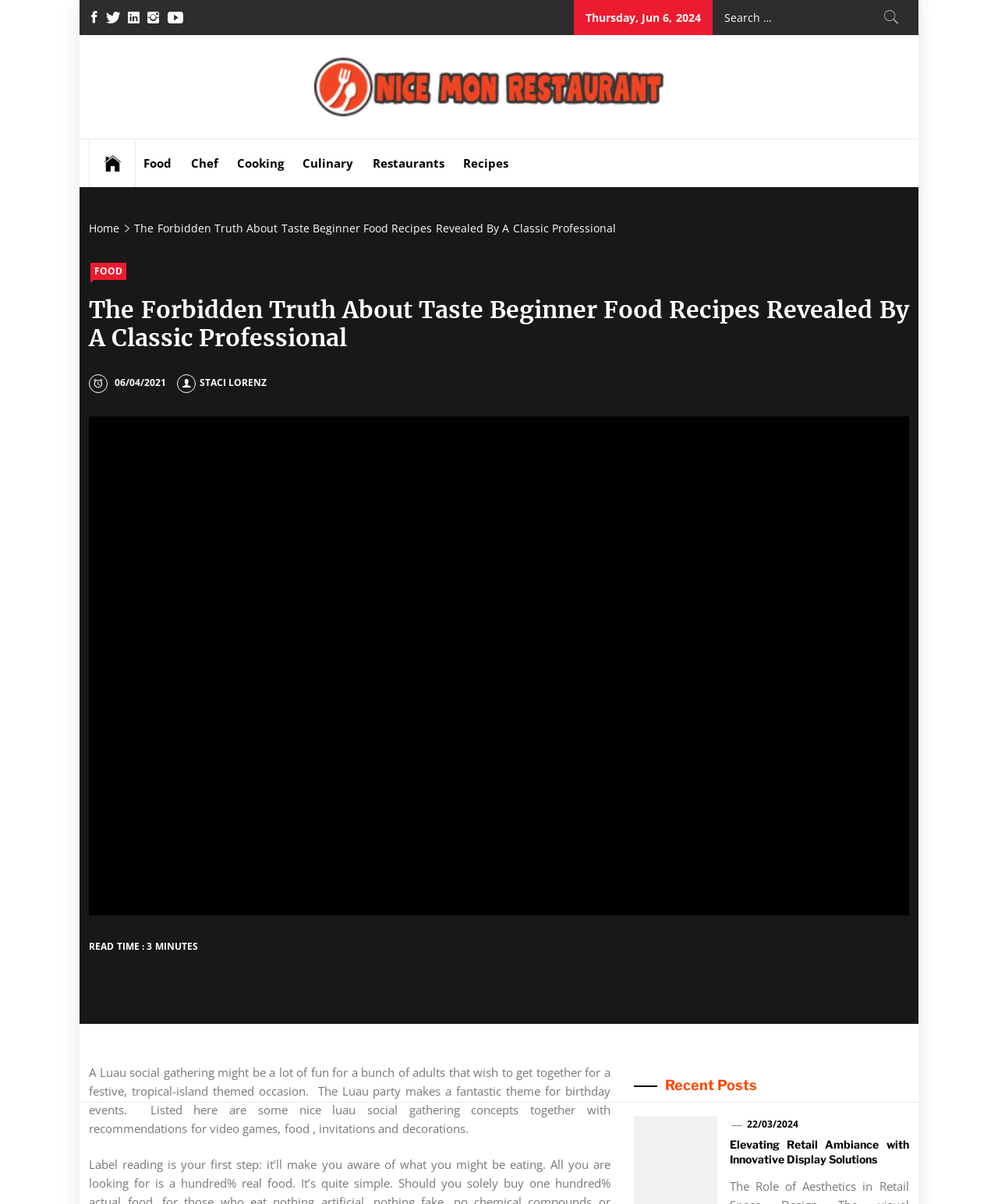What is the category of the link 'Food'?
Answer the question with a detailed and thorough explanation.

I found the category of the link 'Food' by looking at the surrounding links which are all related to food and culinary topics, such as 'Chef', 'Cooking', 'Culinary', and 'Restaurants'.